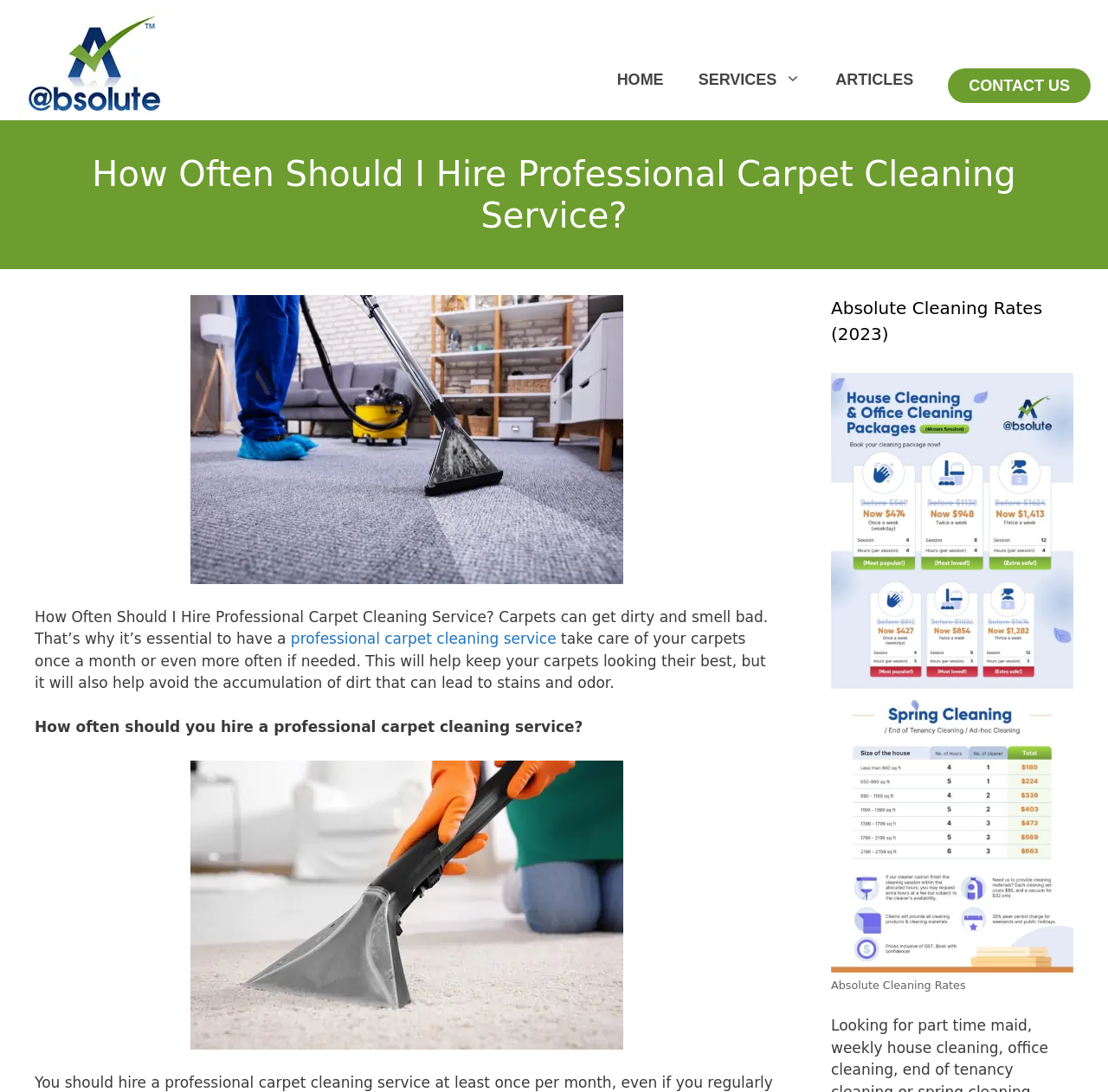Detail the various sections and features present on the webpage.

The webpage is about carpet cleaning services, specifically discussing how often one should hire a professional carpet cleaning service. At the top of the page, there is a banner with the site's name, "Absolute Cleaning", accompanied by a small logo image. Below the banner, there is a navigation menu with four links: "HOME", "SERVICES", "ARTICLES", and "CONTACT US".

The main content of the page is divided into three sections. The first section has a heading that matches the page's title, "How Often Should I Hire Professional Carpet Cleaning Service?", and features a brief introduction to the importance of carpet cleaning. This section also includes a link to a professional carpet cleaning service and a paragraph of text explaining the benefits of regular carpet cleaning.

The second section has a heading "How often should you hire a professional carpet cleaning service?" and features an image related to carpet cleaning. Below this section, there is another heading "Absolute Cleaning Rates (2023)" with a figure that includes a link to "Absolute Cleaning Rates" and an image with the same name. This figure also has a caption attached to it.

Throughout the page, there are two images, one in the banner and another in the main content, both related to carpet cleaning. The overall structure of the page is simple, with clear headings and concise text, making it easy to navigate and understand.